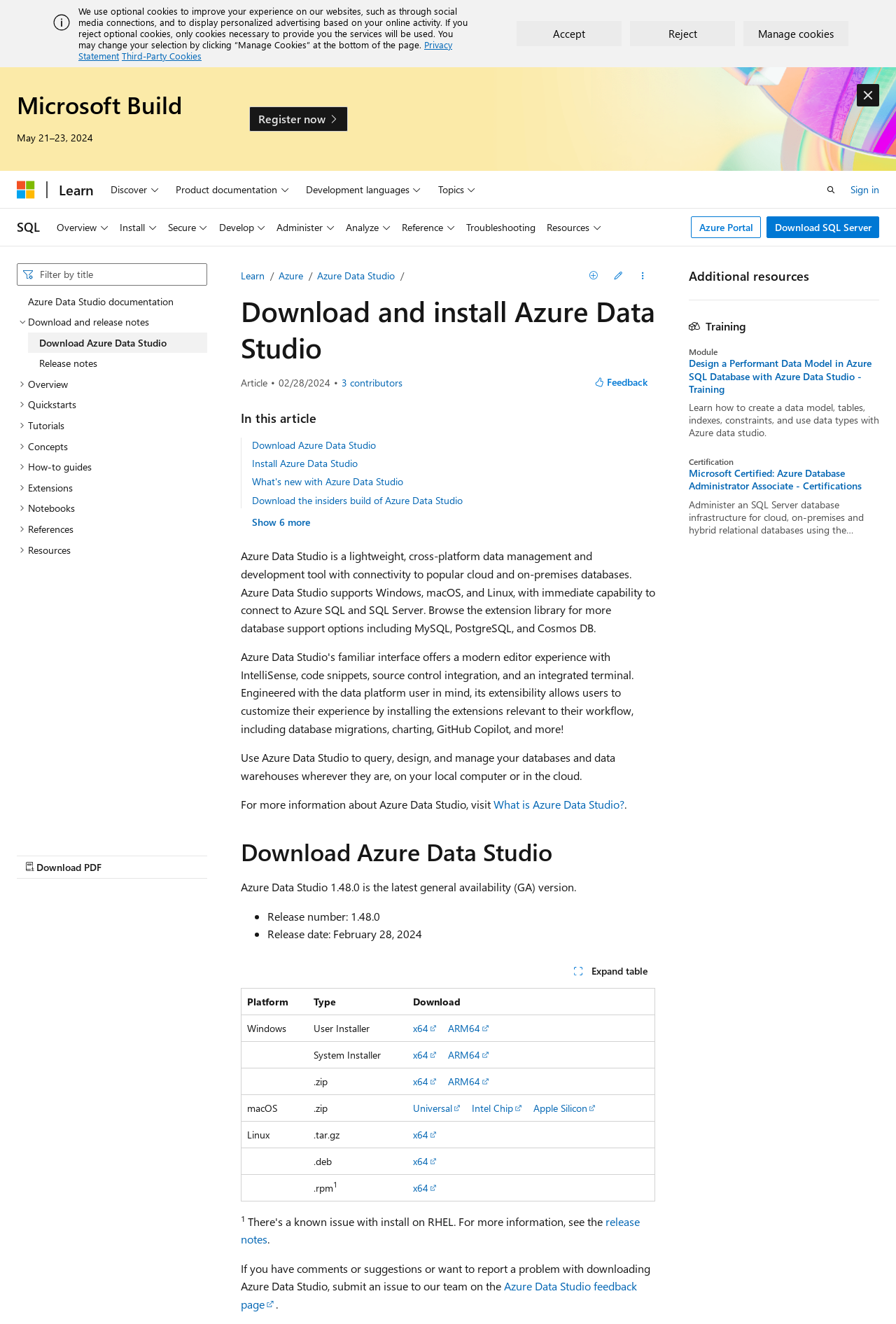What is Azure Data Studio?
Give a one-word or short-phrase answer derived from the screenshot.

A lightweight, cross-platform data management and development tool